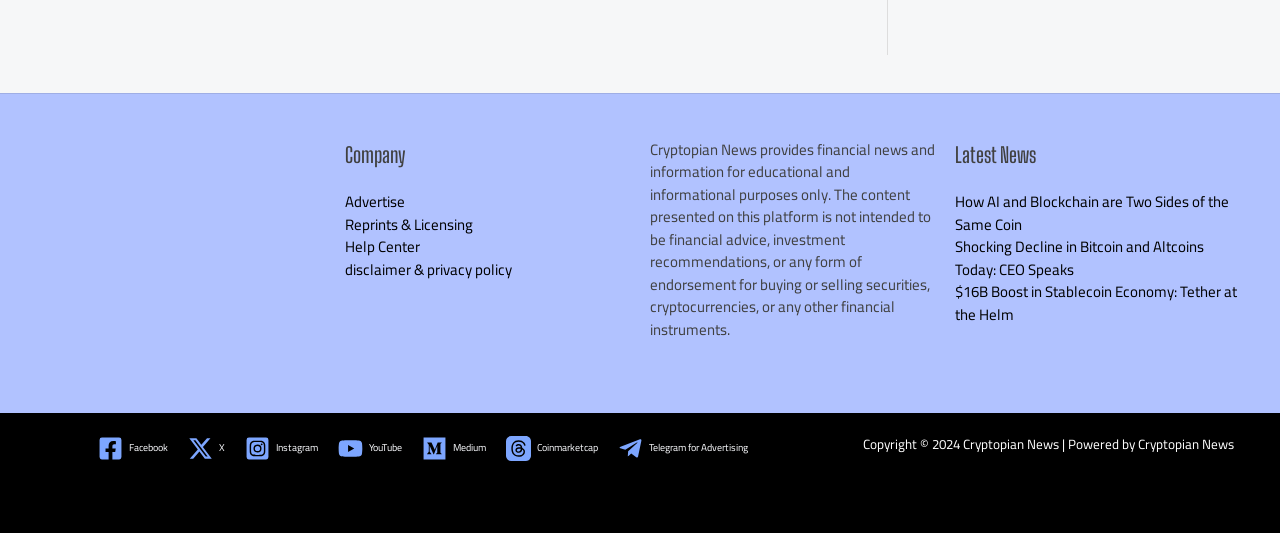Find the bounding box coordinates of the element I should click to carry out the following instruction: "Check disclaimer and privacy policy".

[0.27, 0.478, 0.4, 0.533]